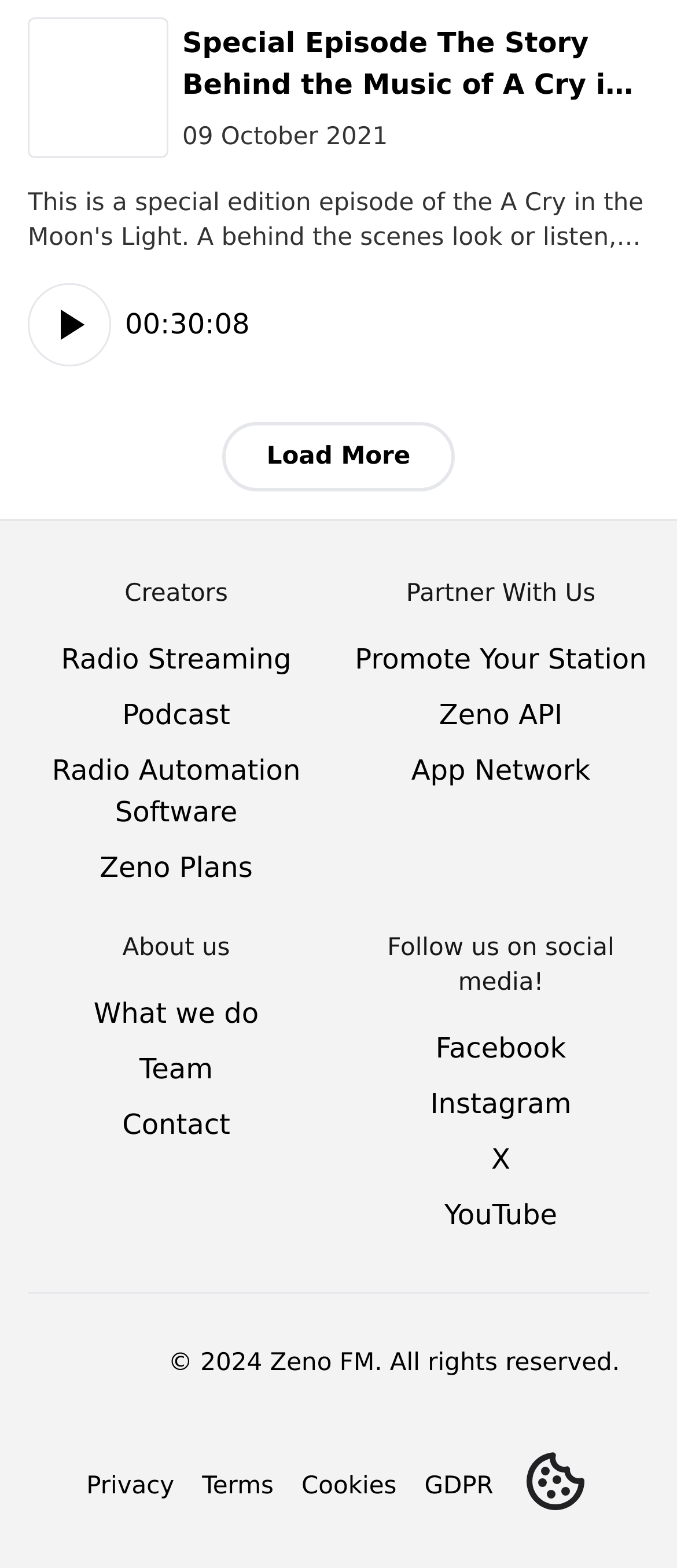Pinpoint the bounding box coordinates of the element you need to click to execute the following instruction: "Follow Zeno FM on Facebook". The bounding box should be represented by four float numbers between 0 and 1, in the format [left, top, right, bottom].

[0.643, 0.658, 0.836, 0.679]